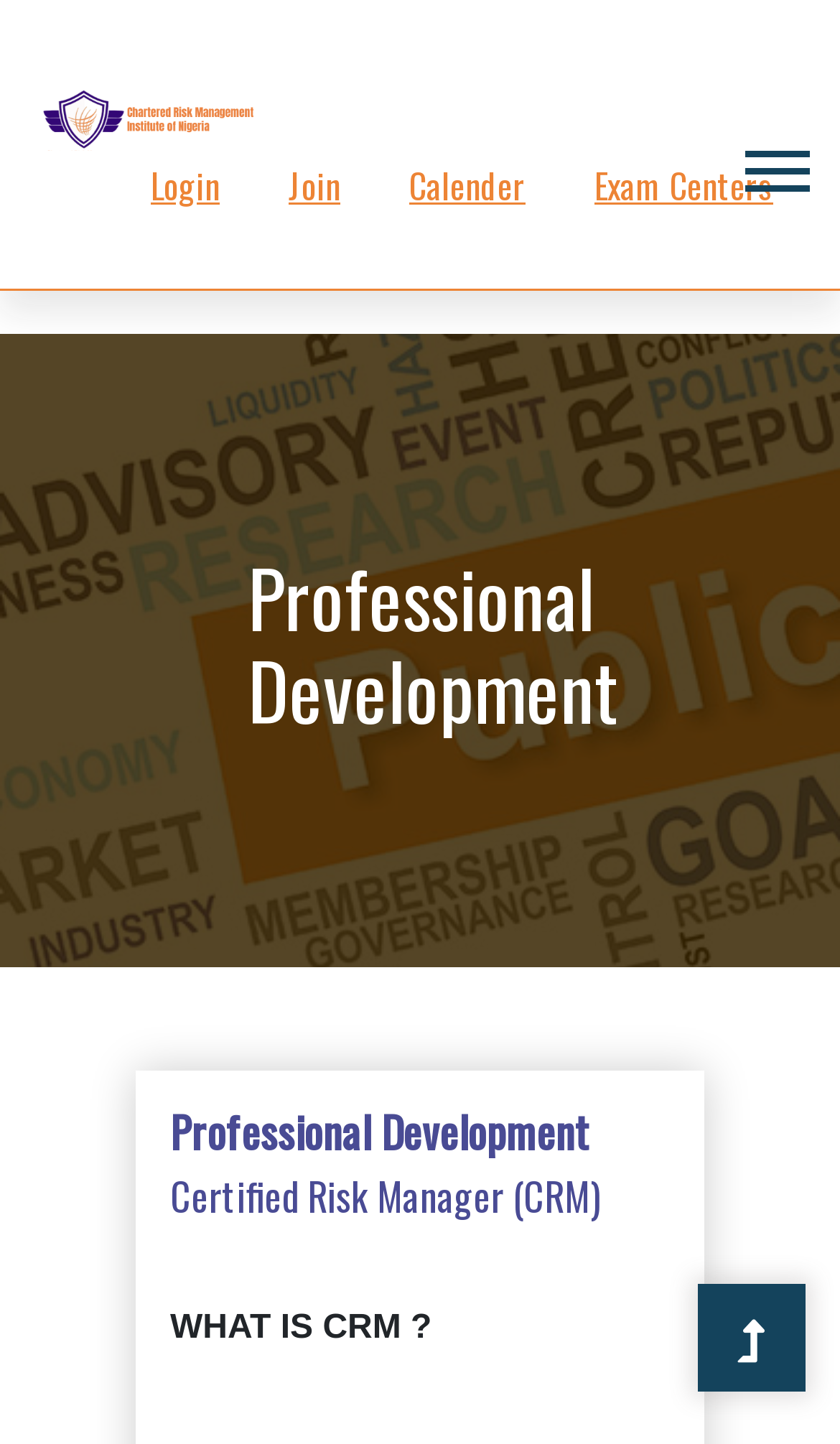Use a single word or phrase to answer the question: What is the purpose of the 'Exam Centers' link?

To access exam centers